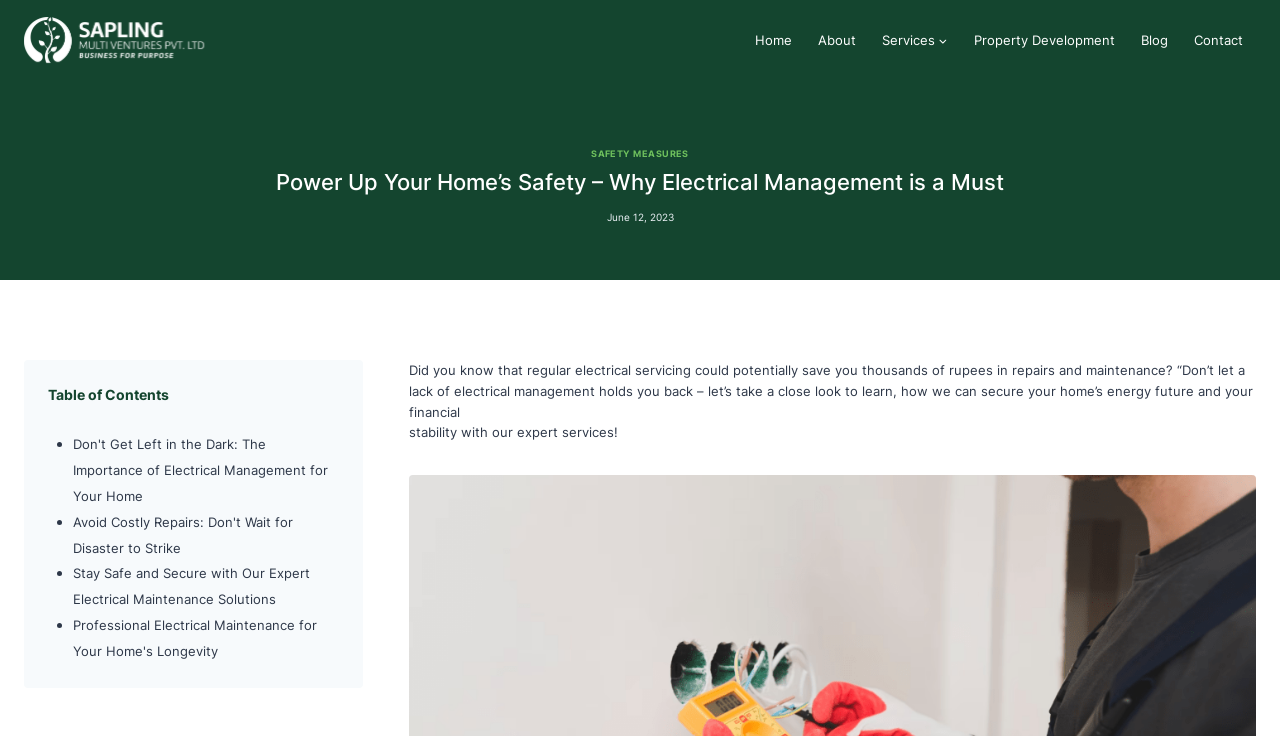Give a one-word or one-phrase response to the question: 
What is the purpose of the 'Table of Contents' section?

To navigate the article